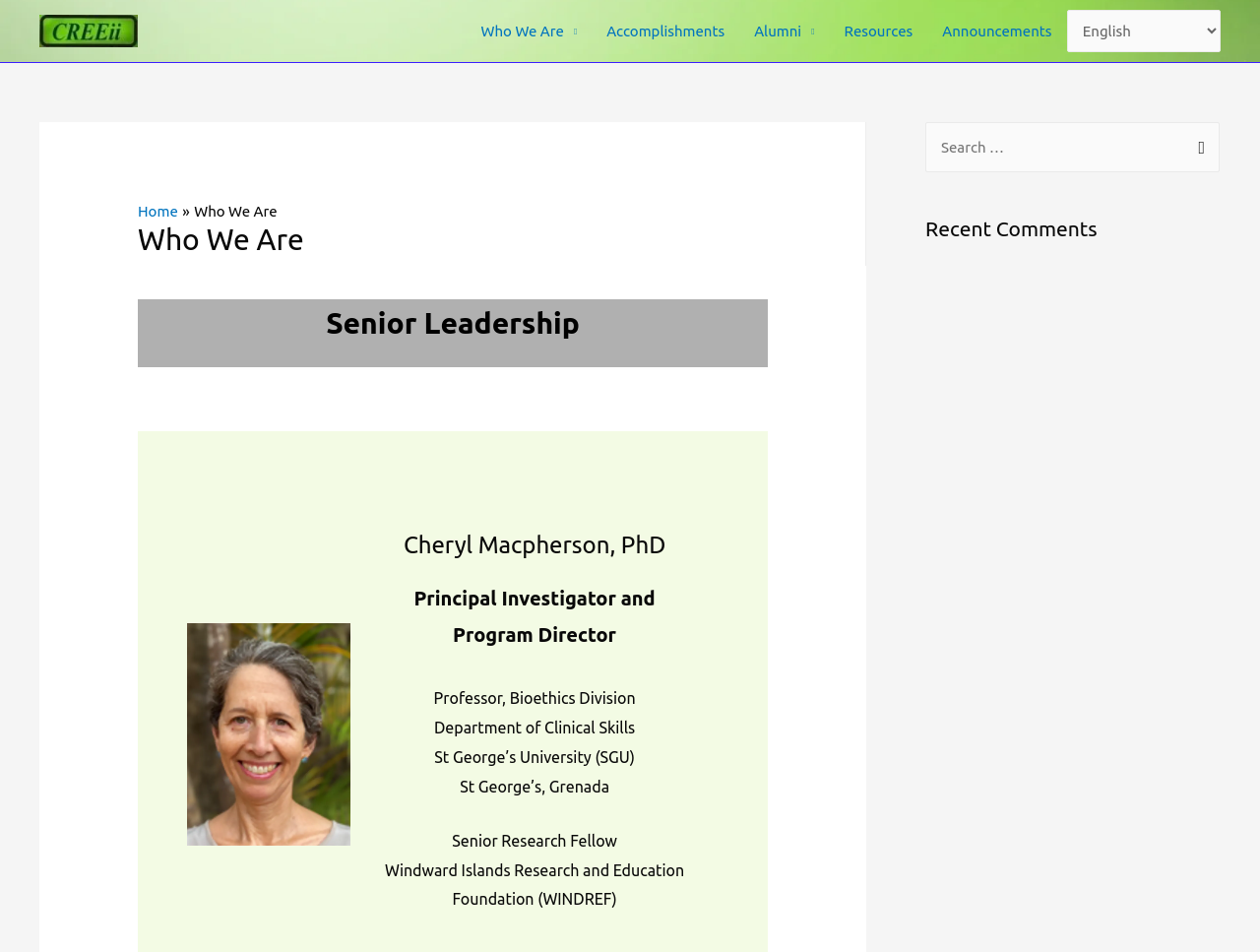What is the name of the university where Cheryl Macpherson is a professor?
Can you provide a detailed and comprehensive answer to the question?

I found the answer by looking at the description of Cheryl Macpherson, PhD. In the list of her affiliations, I found the mention of 'Professor, Bioethics Division' followed by 'Department of Clinical Skills' and then 'St George’s University (SGU)'.